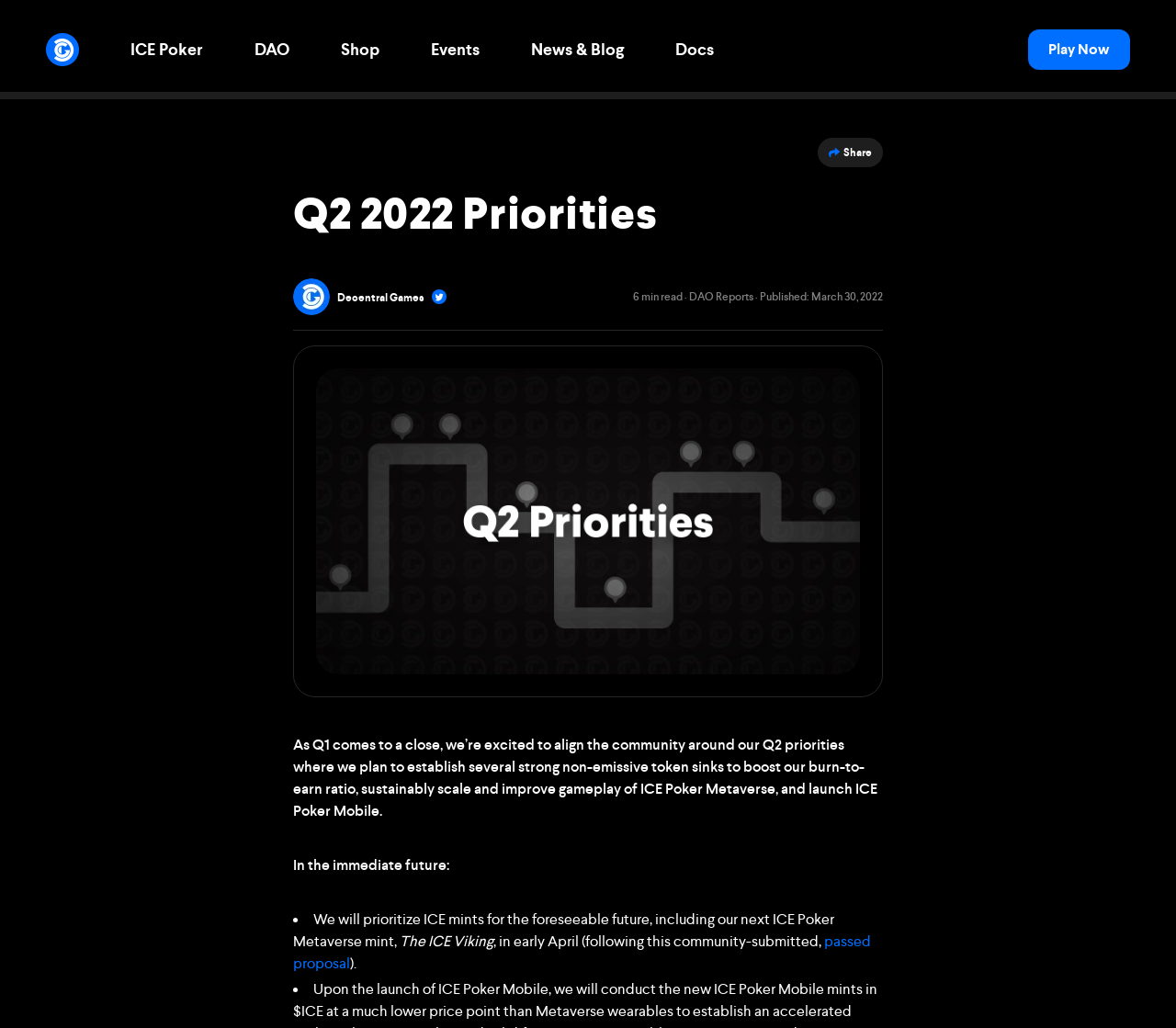Locate the bounding box of the UI element with the following description: "News & Blog".

[0.452, 0.038, 0.53, 0.059]